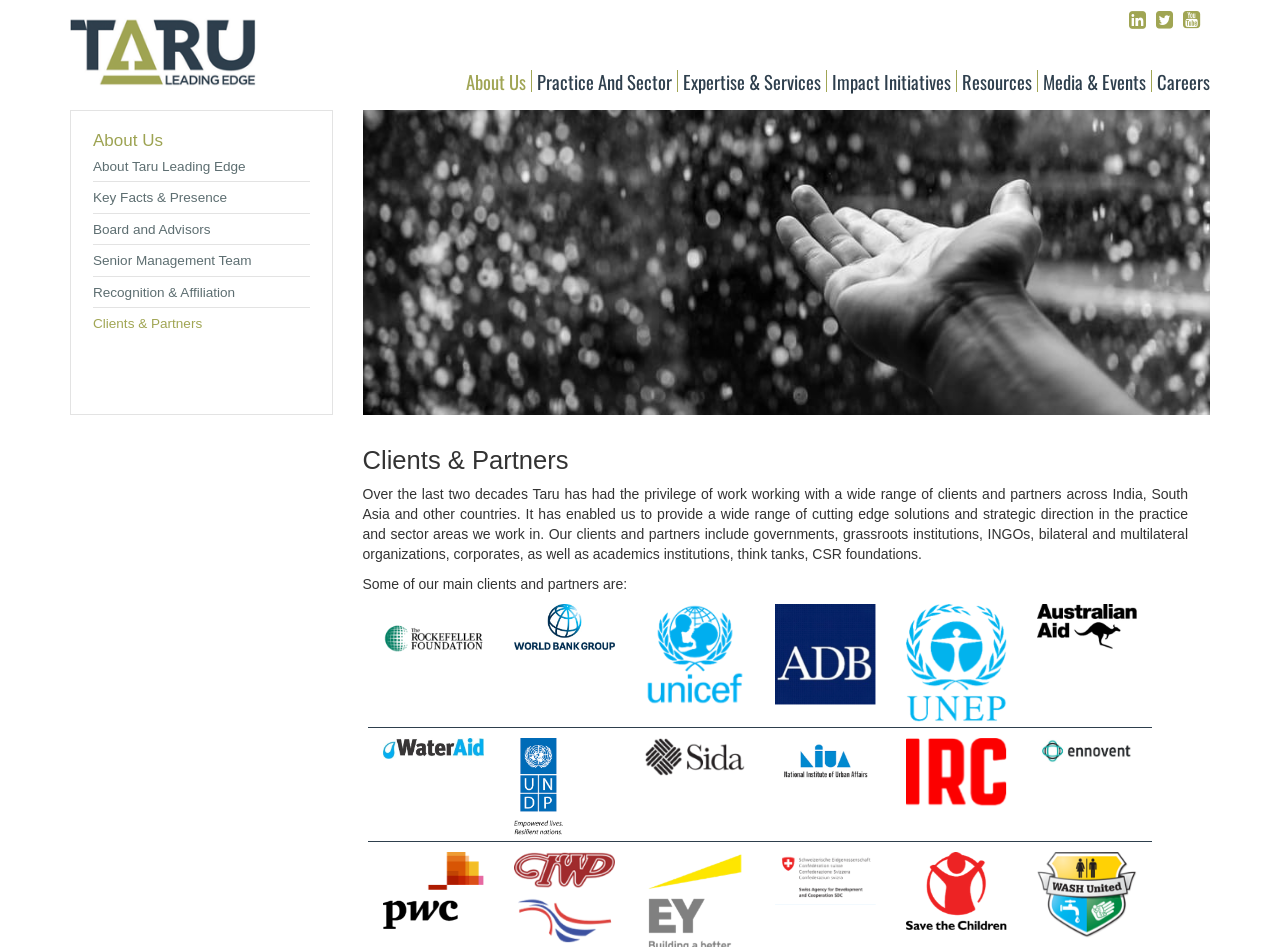How many links are there in the top navigation bar?
Could you answer the question with a detailed and thorough explanation?

The top navigation bar contains links to different sections of the website, including 'About Us', 'Practice And Sector', 'Expertise & Services', 'Impact Initiatives', 'Resources', 'Media & Events', 'Careers', and an empty link at the end. Therefore, there are 8 links in total.